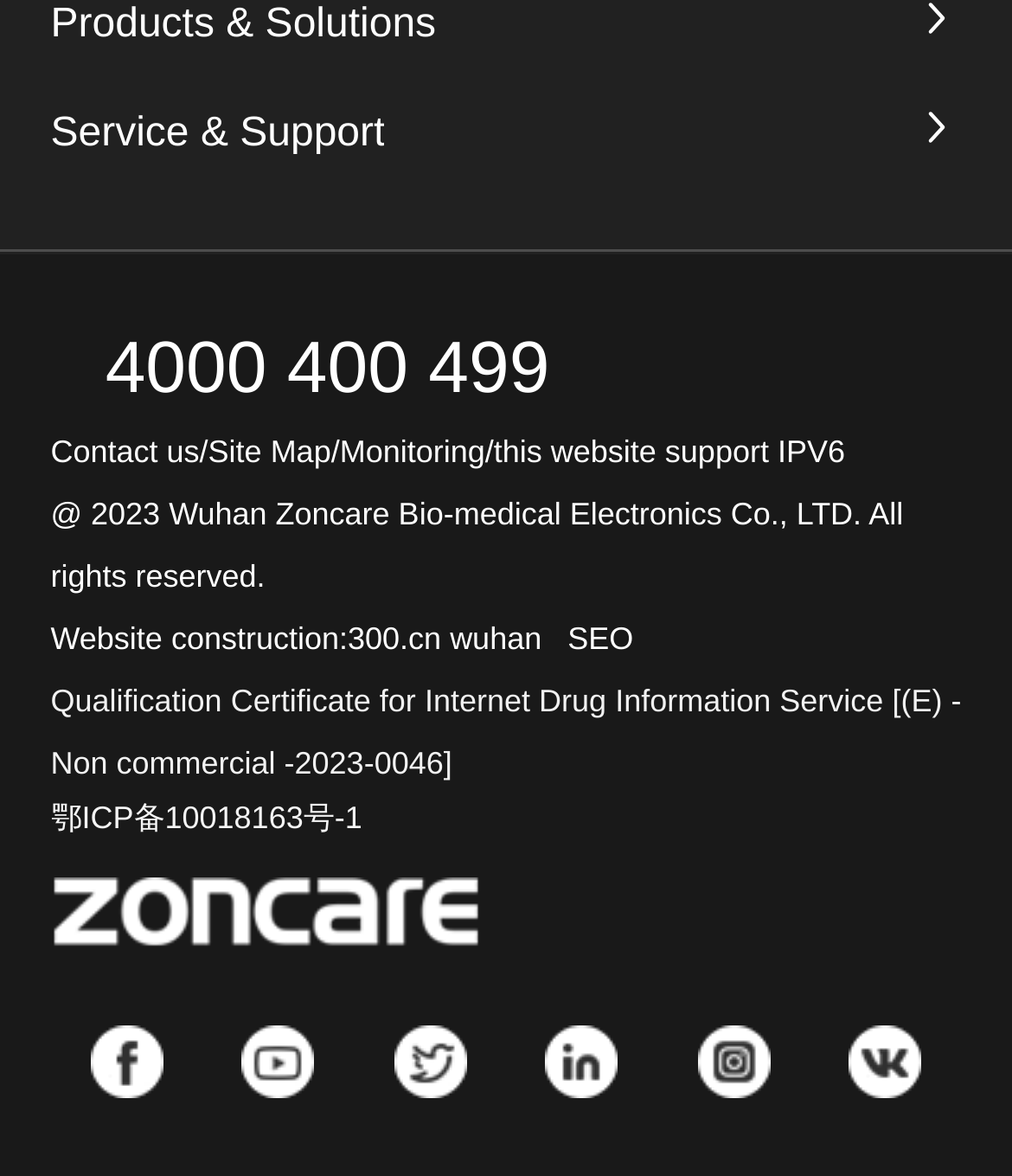What is the copyright year of the website?
Give a single word or phrase as your answer by examining the image.

2023